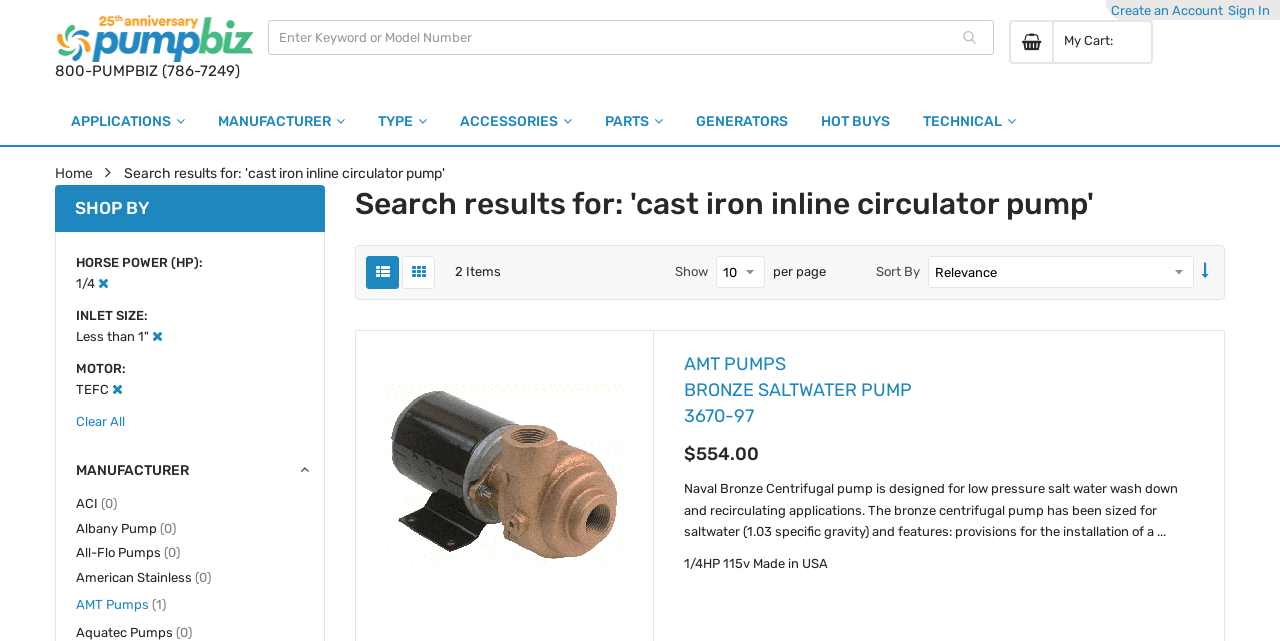Find and specify the bounding box coordinates that correspond to the clickable region for the instruction: "Click submit".

None